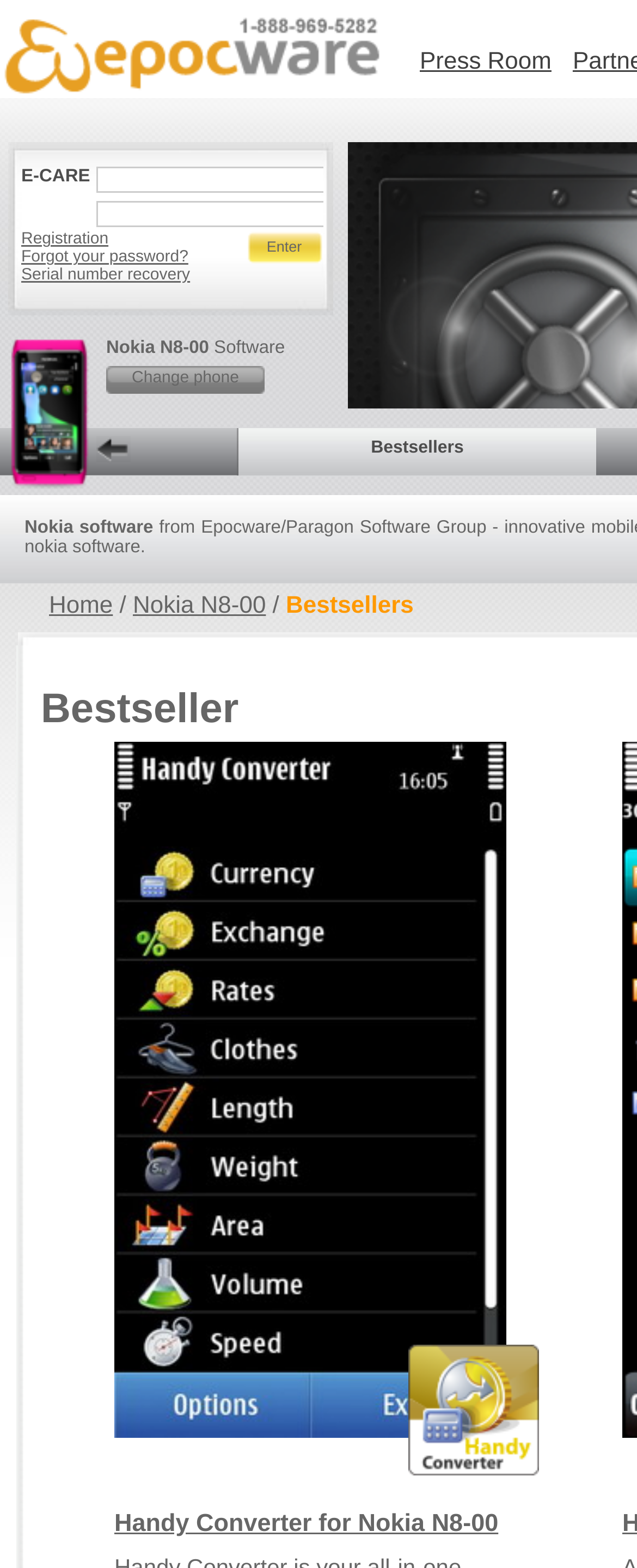Provide the bounding box coordinates of the area you need to click to execute the following instruction: "View the Bestsellers page".

[0.374, 0.273, 0.936, 0.303]